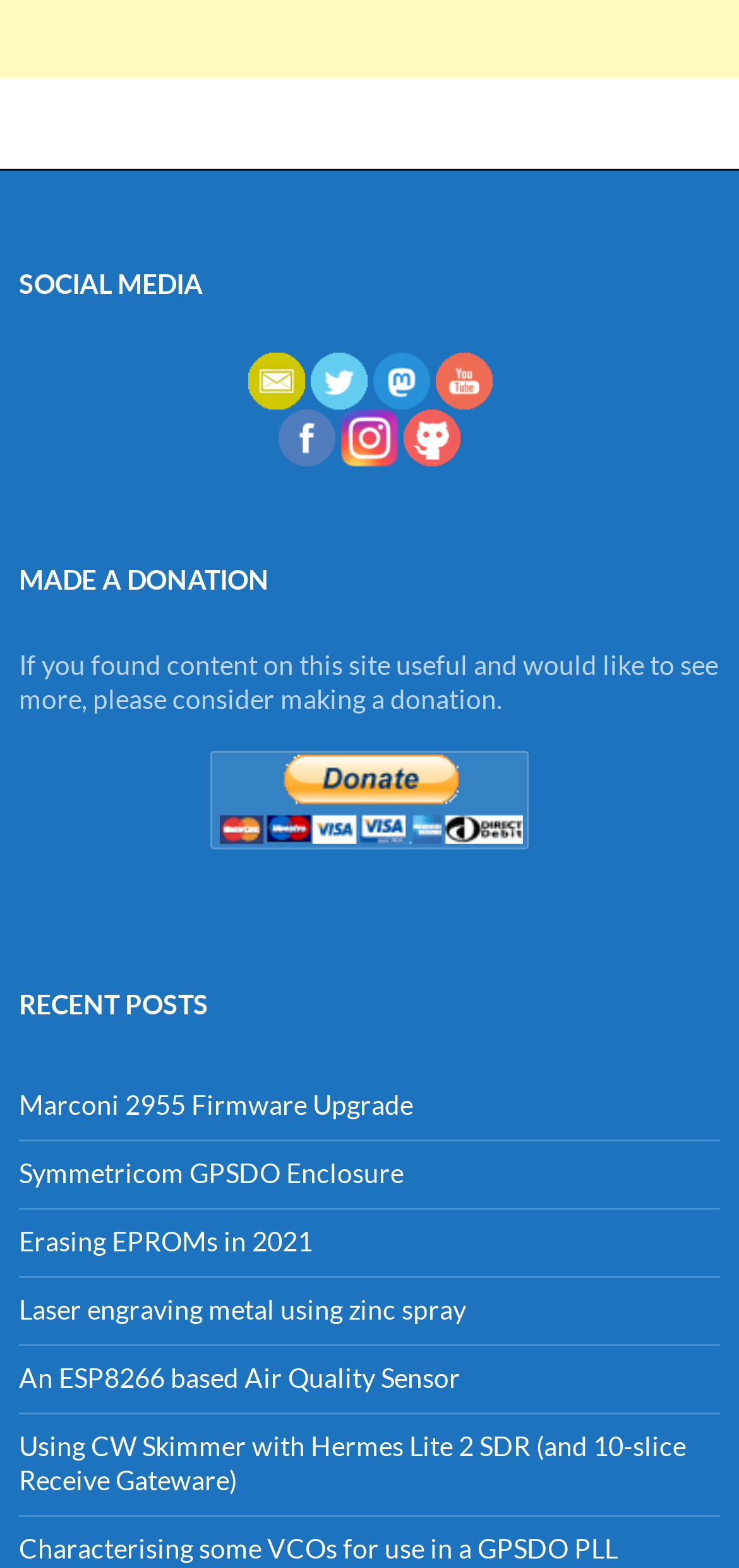Please identify the coordinates of the bounding box for the clickable region that will accomplish this instruction: "Read the Marconi 2955 Firmware Upgrade post".

[0.026, 0.694, 0.559, 0.715]